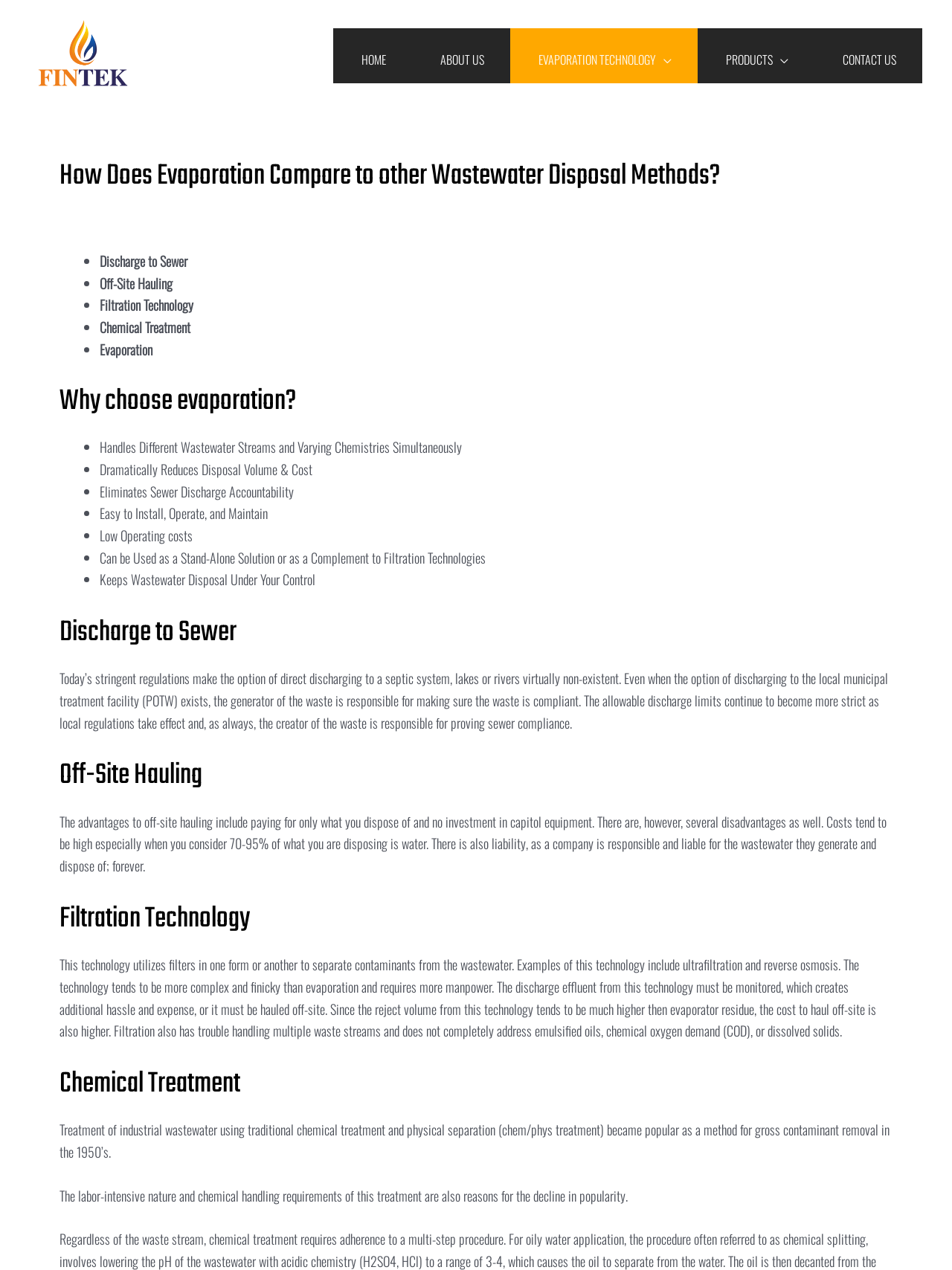Describe all the visual and textual components of the webpage comprehensively.

The webpage is about comparing evaporation to other wastewater disposal methods. At the top, there is a navigation bar with links to "HOME", "ABOUT US", "EVAPORATION TECHNOLOGY", "PRODUCTS", and "CONTACT US". Below the navigation bar, there is a heading that reads "How Does Evaporation Compare to other Wastewater Disposal Methods?".

The main content of the webpage is divided into sections, each comparing evaporation to a different wastewater disposal method. The first section is an introduction, listing the different methods, including "Discharge to Sewer", "Off-Site Hauling", "Filtration Technology", "Chemical Treatment", and "Evaporation". 

The following sections delve deeper into each of these methods, with headings and paragraphs of text explaining the advantages and disadvantages of each. The sections are arranged in a vertical layout, with each section below the previous one. The text is organized into paragraphs, with some sections having bullet points or list markers.

There are no images on the page, and the content is primarily text-based. The layout is clean and easy to follow, with clear headings and concise text.